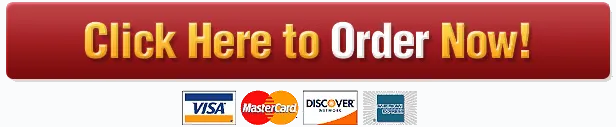Thoroughly describe what you see in the image.

The image features a prominent red button with bold, eye-catching text that reads "Click Here to Order Now!" This button is designed to capture the attention of users, encouraging them to take action and place an order for essay writing services. Below the button, there are recognizable payment option icons, including Visa, MasterCard, Discover, and an additional secure payment symbol, signaling the availability of multiple payment methods for ease and convenience. Overall, the design combines vibrant colors and clear calls to action, aimed at facilitating a smooth user experience for those seeking professional writing assistance.